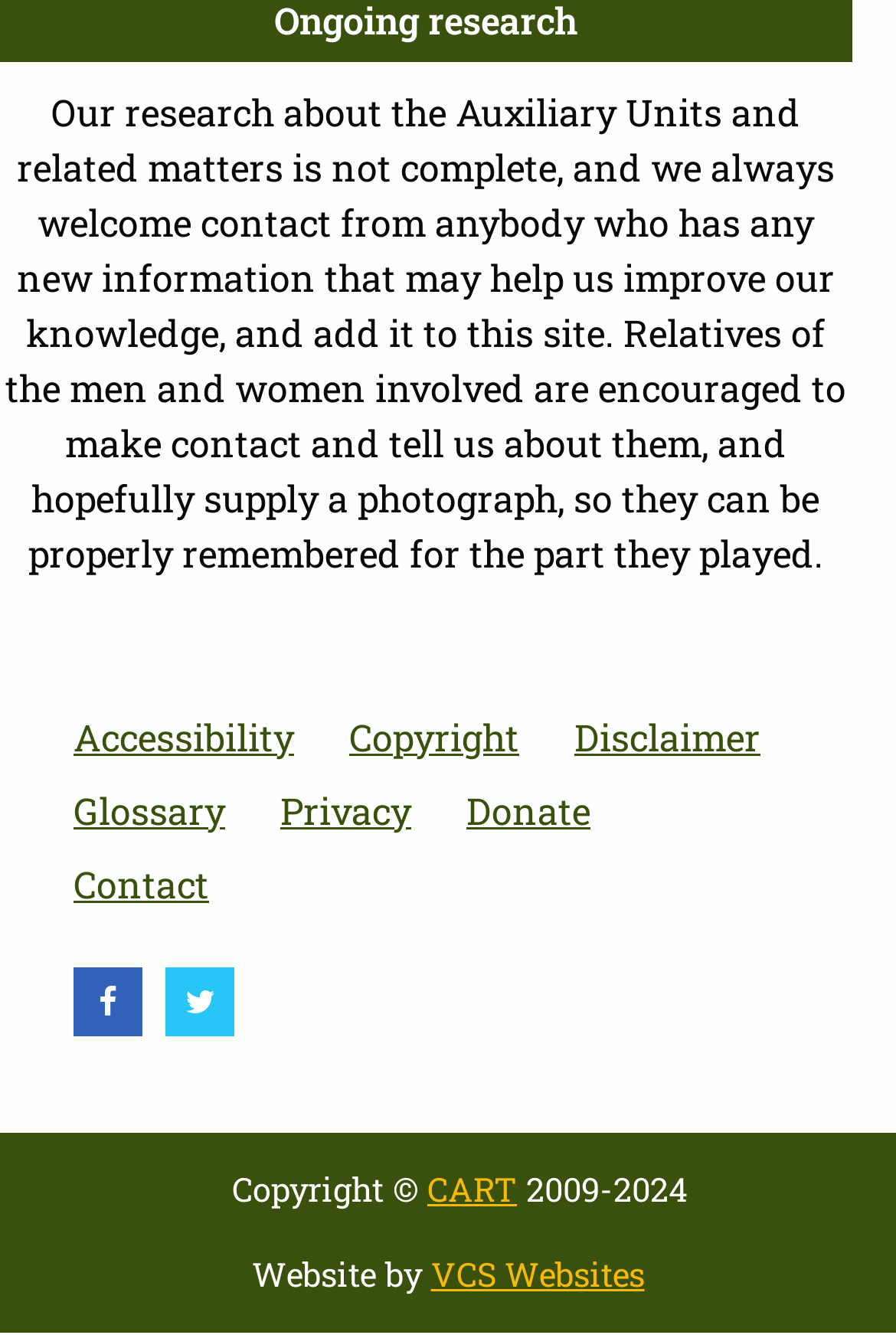Using details from the image, please answer the following question comprehensively:
What is the purpose of this website?

The website is dedicated to sharing research and knowledge about the Auxiliary Units and related matters. The static text at the top of the page indicates that the website welcomes contact from anyone with new information to improve their knowledge and add it to the site.